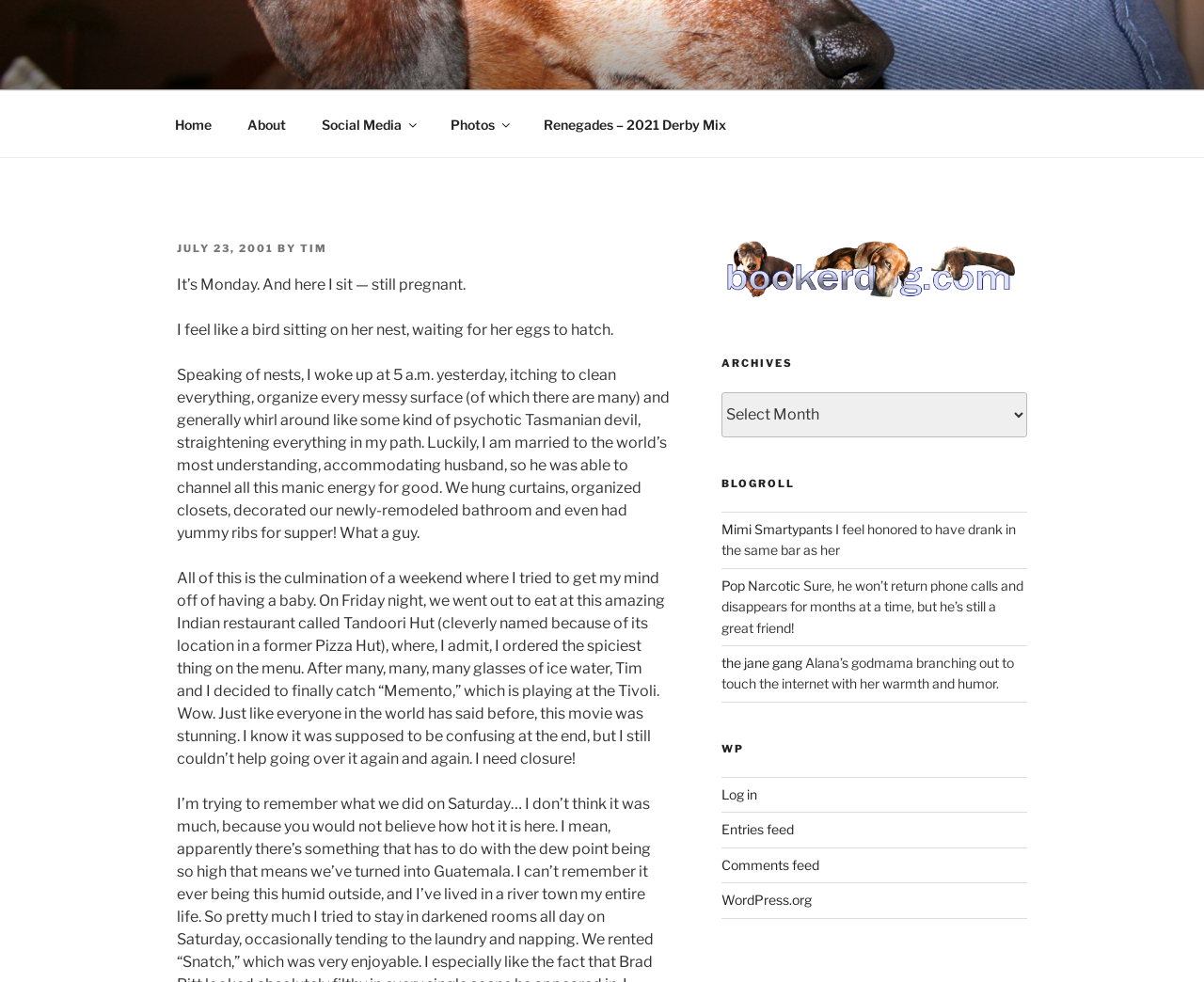Determine the bounding box coordinates of the clickable region to carry out the instruction: "Read the post dated 'JULY 23, 2001'".

[0.147, 0.246, 0.227, 0.26]